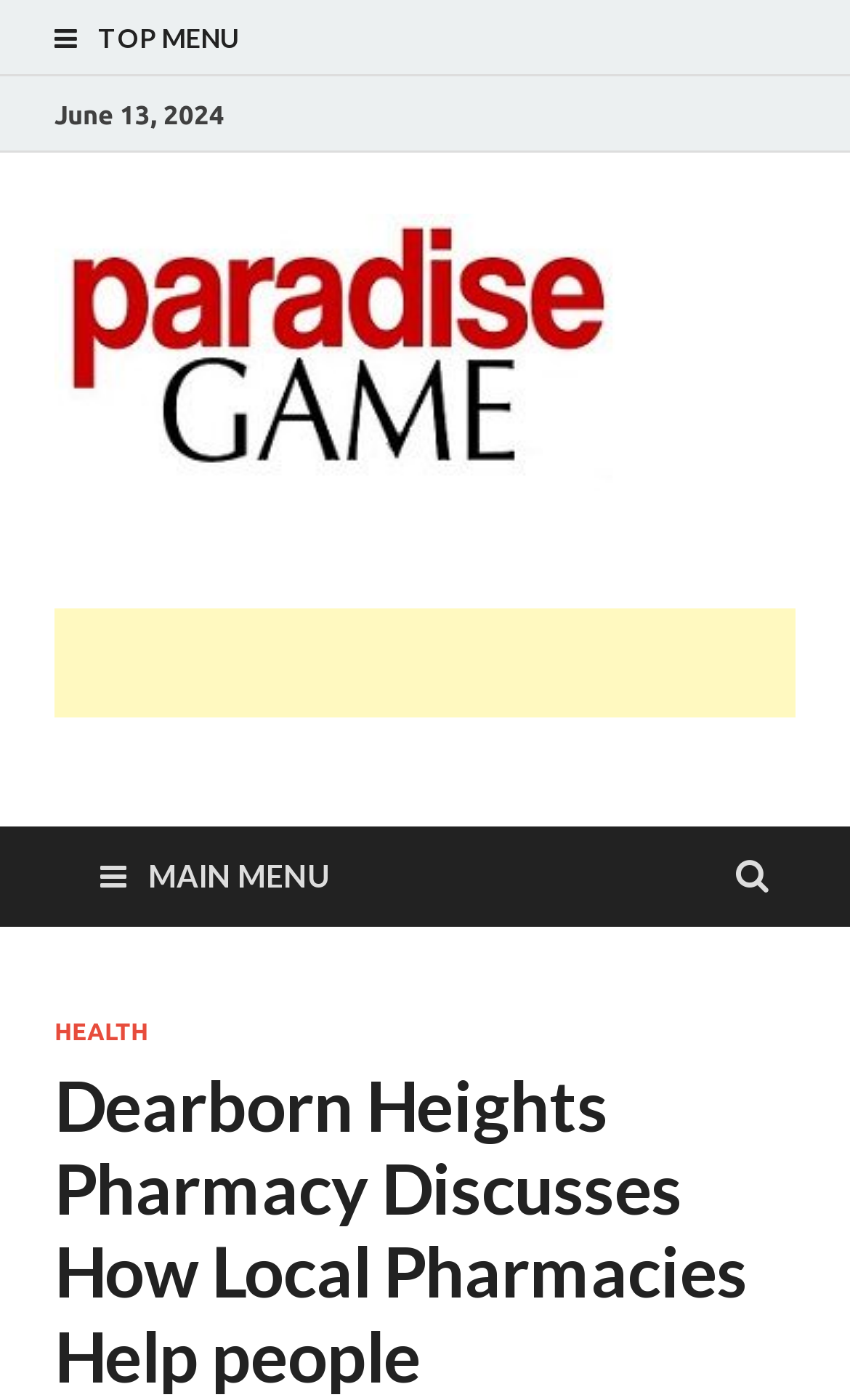Please find the bounding box coordinates in the format (top-left x, top-left y, bottom-right x, bottom-right y) for the given element description. Ensure the coordinates are floating point numbers between 0 and 1. Description: aria-label="Advertisement" name="aswift_1" title="Advertisement"

[0.064, 0.435, 1.0, 0.512]